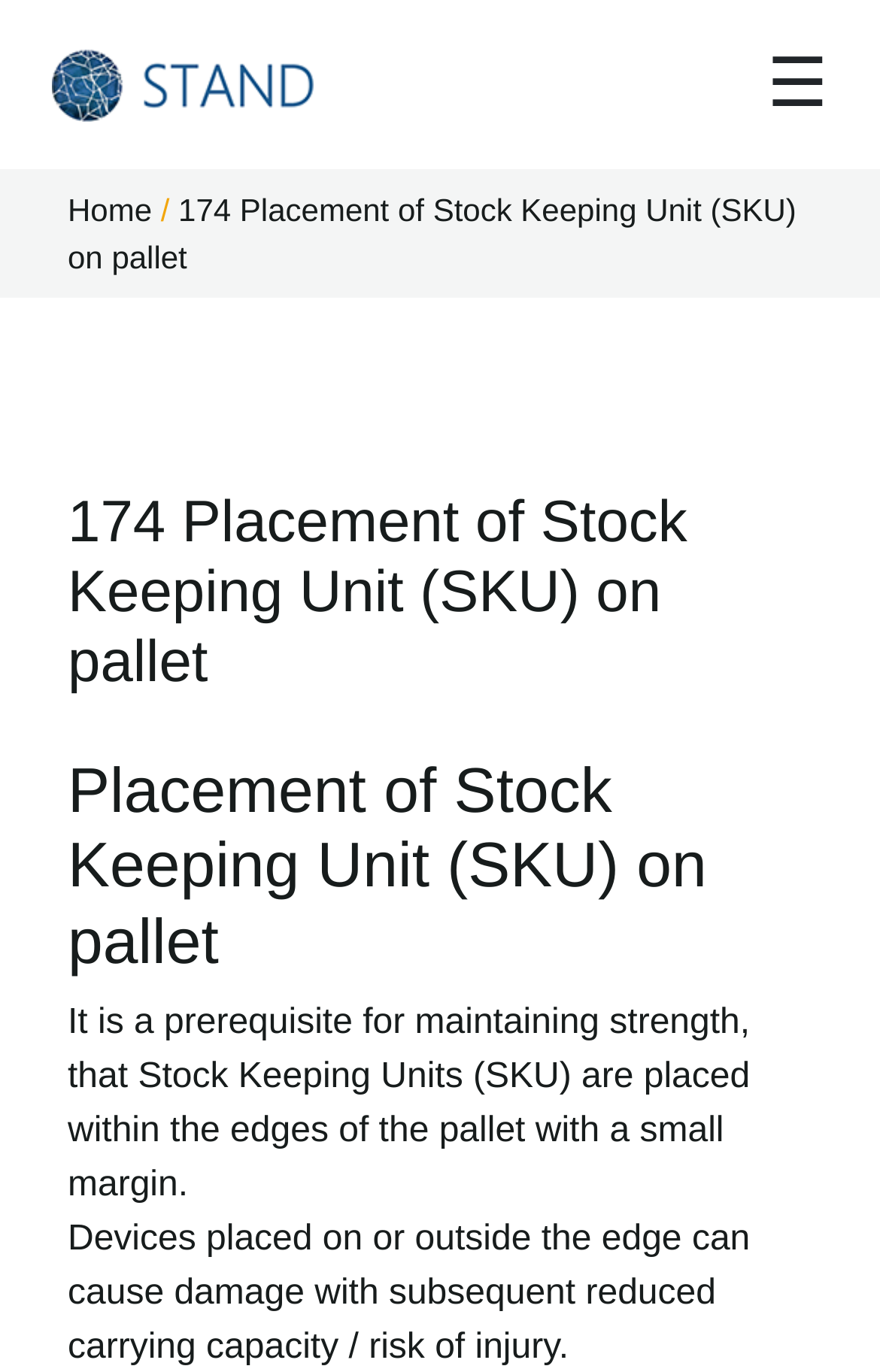Can you locate the main headline on this webpage and provide its text content?

174 Placement of Stock Keeping Unit (SKU) on pallet